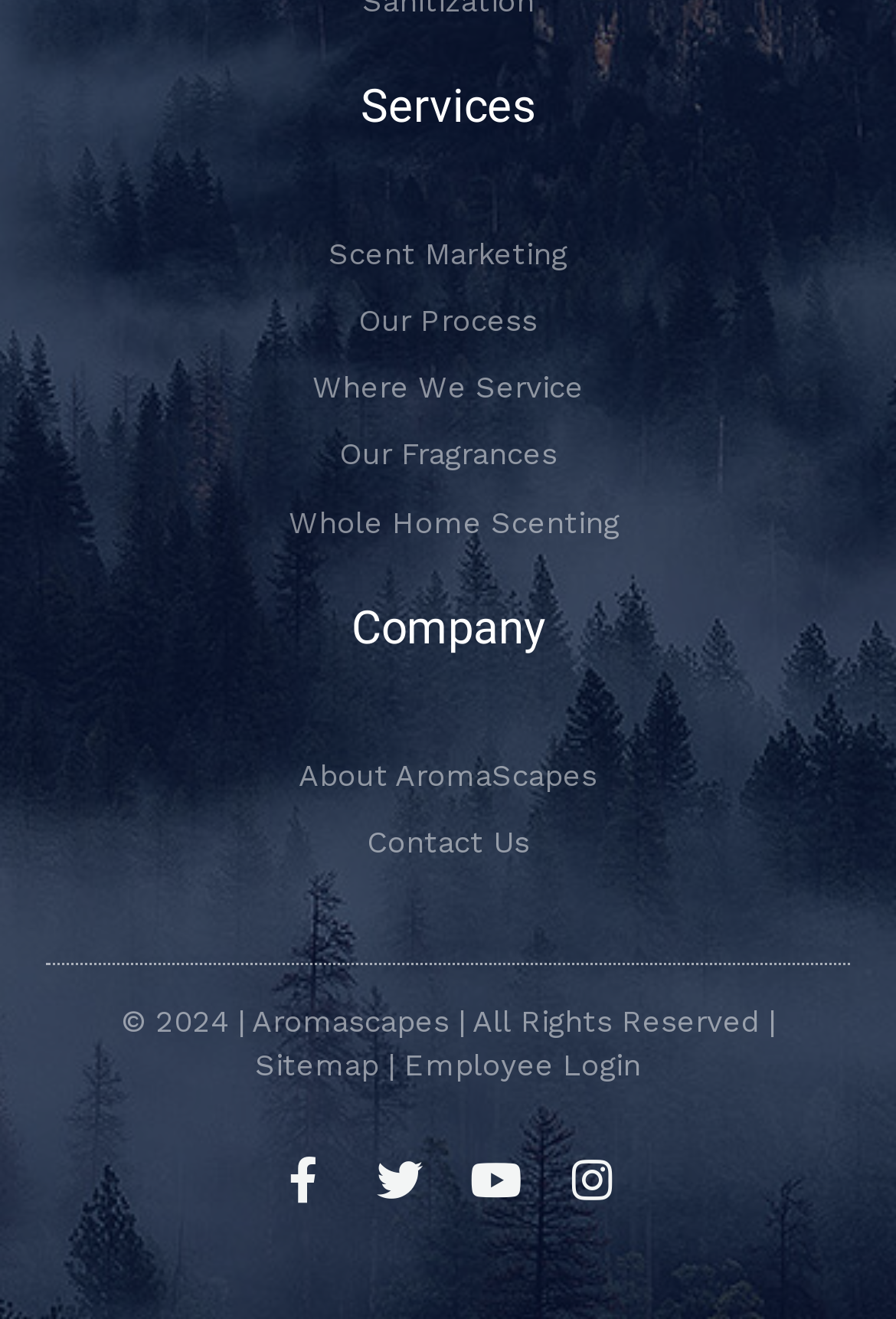Locate the bounding box coordinates of the clickable region necessary to complete the following instruction: "Read guides". Provide the coordinates in the format of four float numbers between 0 and 1, i.e., [left, top, right, bottom].

None